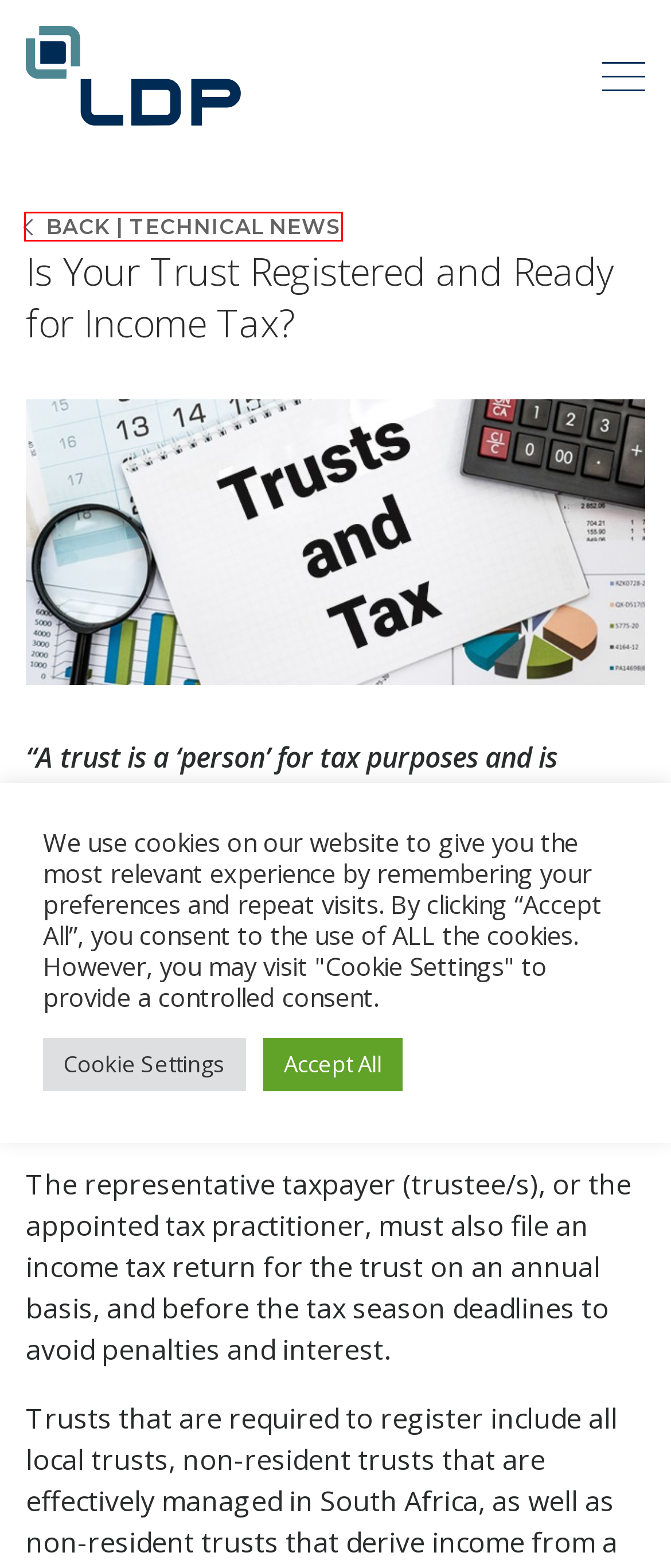Examine the screenshot of a webpage with a red bounding box around a UI element. Select the most accurate webpage description that corresponds to the new page after clicking the highlighted element. Here are the choices:
A. About us | LDP | Audit | Advisory | Tax
B. What we offer you | LDP | Audit | Advisory | Tax
C. Be part of our team | LDP | Audit | Advisory | Tax
D. SARS eFiling
E. Technical News | LDP | Audit | Advisory | Tax
F. Home | LDP | Audit | Advisory | Tax
G. News & Advice | LDP | Audit | Advisory | Tax
H. Our team | LDP | Audit | Advisory | Tax

E